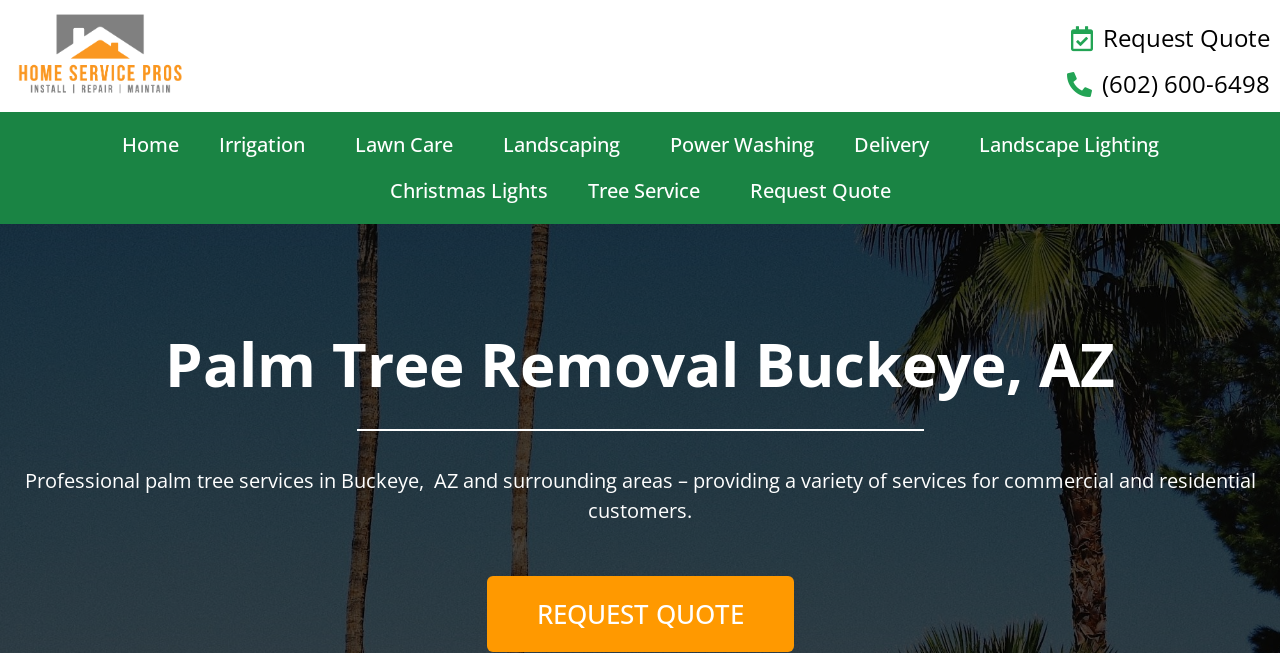What is the phone number to call for palm tree removal services?
Respond to the question with a well-detailed and thorough answer.

I found the phone number by looking at the links on the webpage, specifically the one that says '(602) 600-6498' which is likely a contact number for the palm tree removal services.